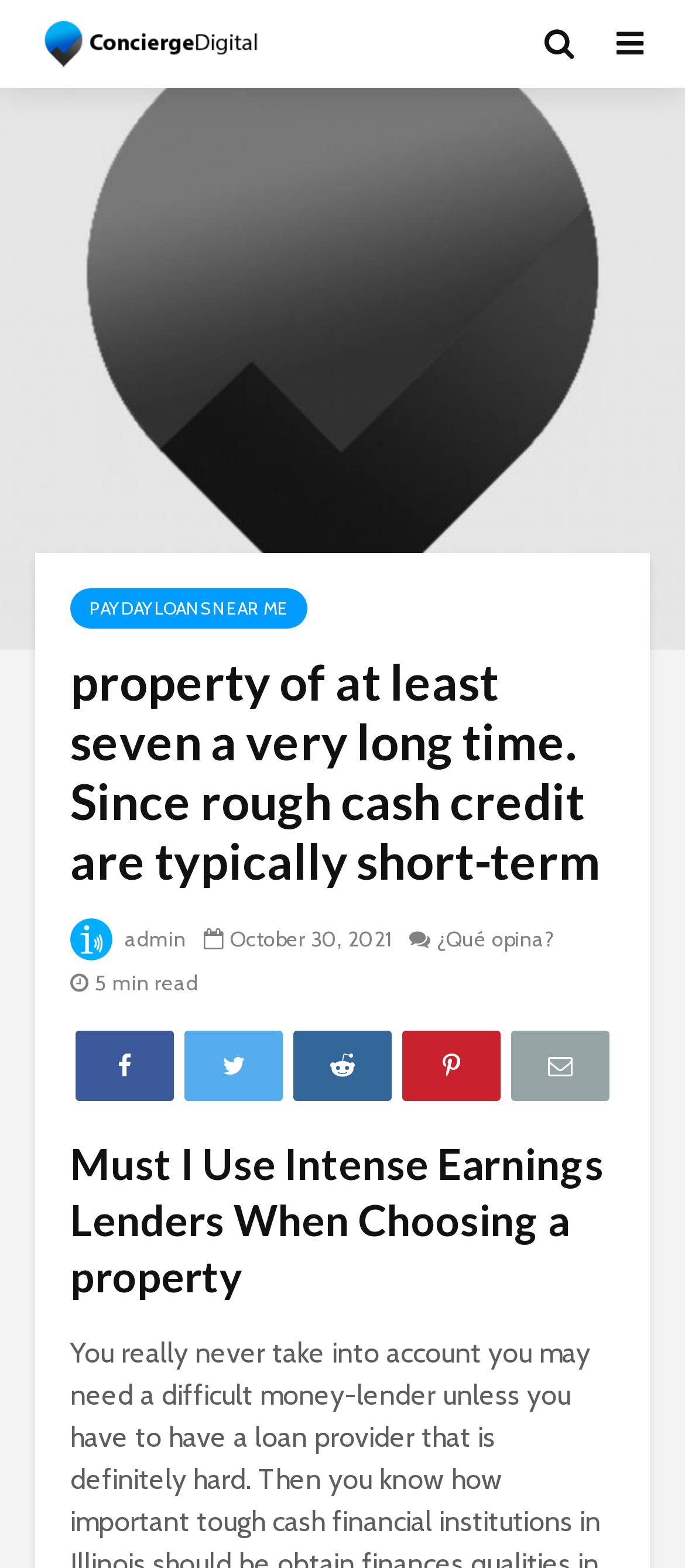Answer the question with a single word or phrase: 
What is the date of the article?

October 30, 2021